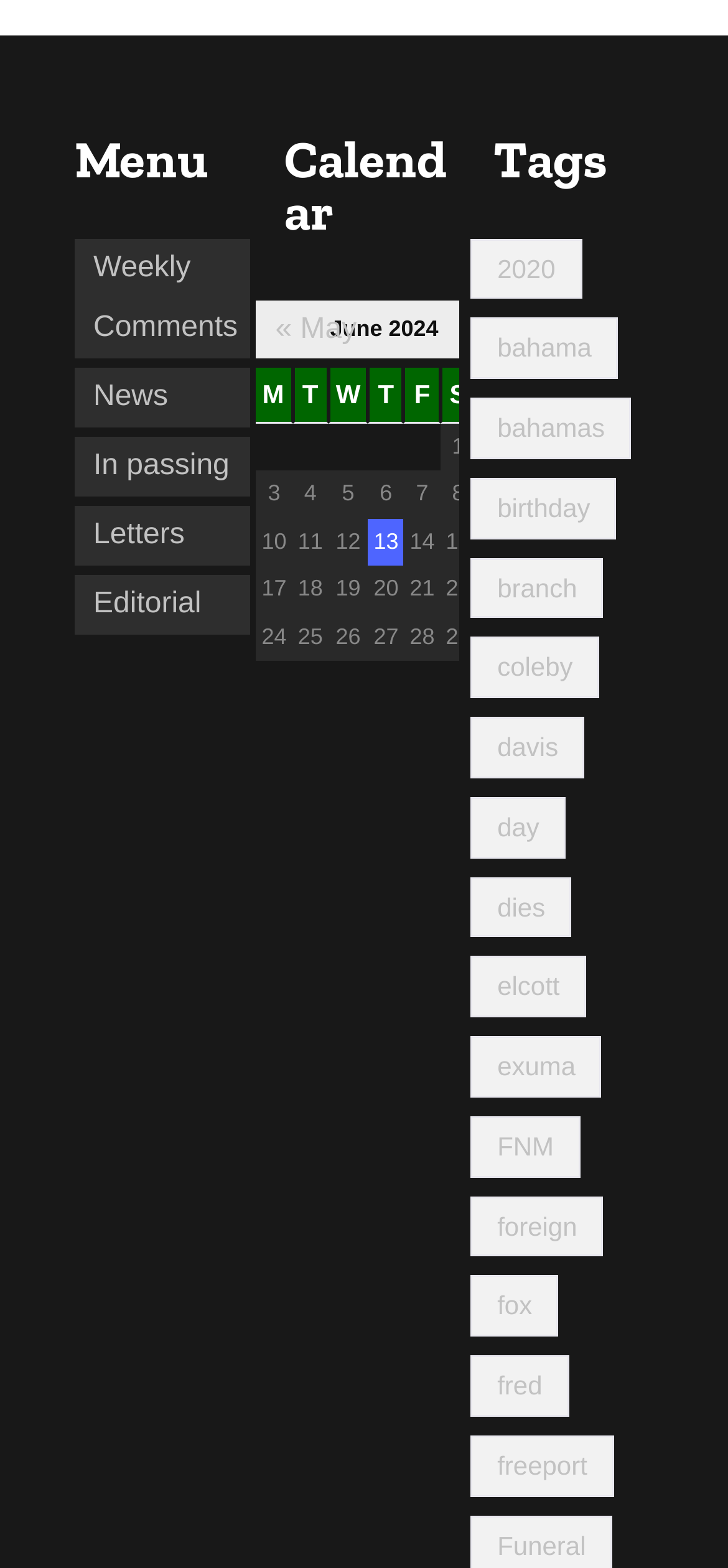Please determine the bounding box coordinates of the element's region to click for the following instruction: "Explore 'bahamas' tags".

[0.647, 0.254, 0.867, 0.293]